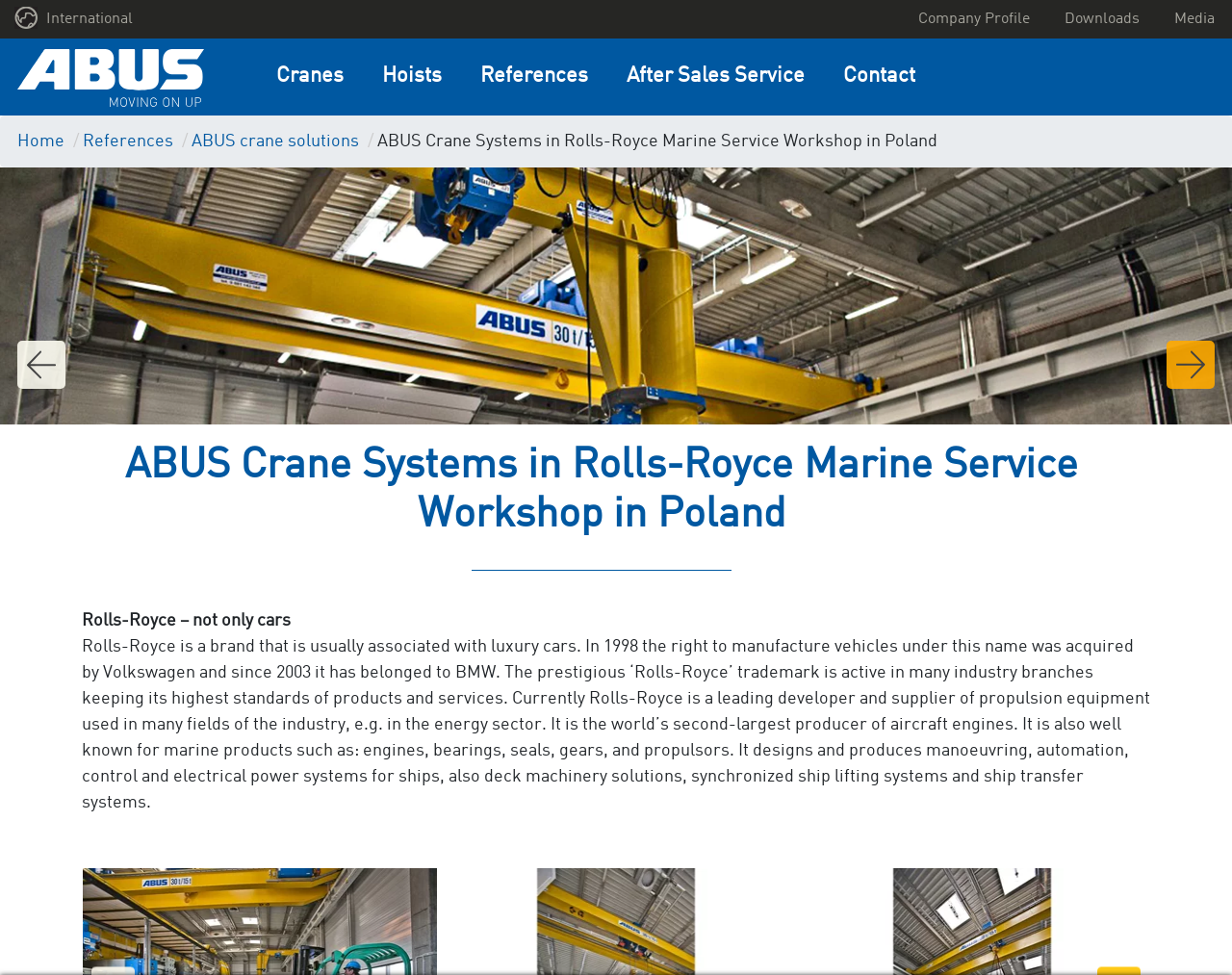Respond with a single word or phrase to the following question: What is Rolls-Royce's position in the aircraft engine market?

Second-largest producer